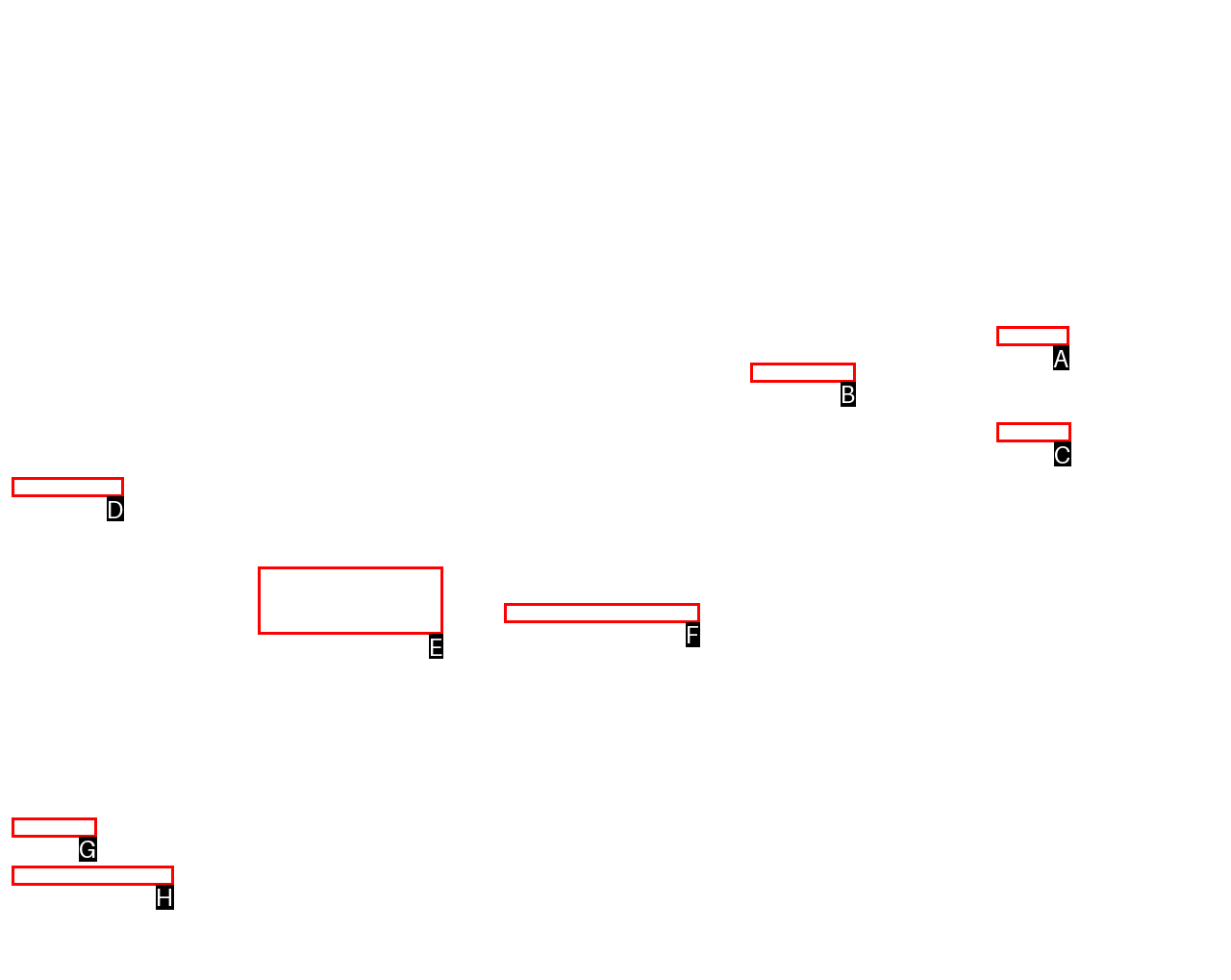Which HTML element matches the description: Continue reading →?
Reply with the letter of the correct choice.

None